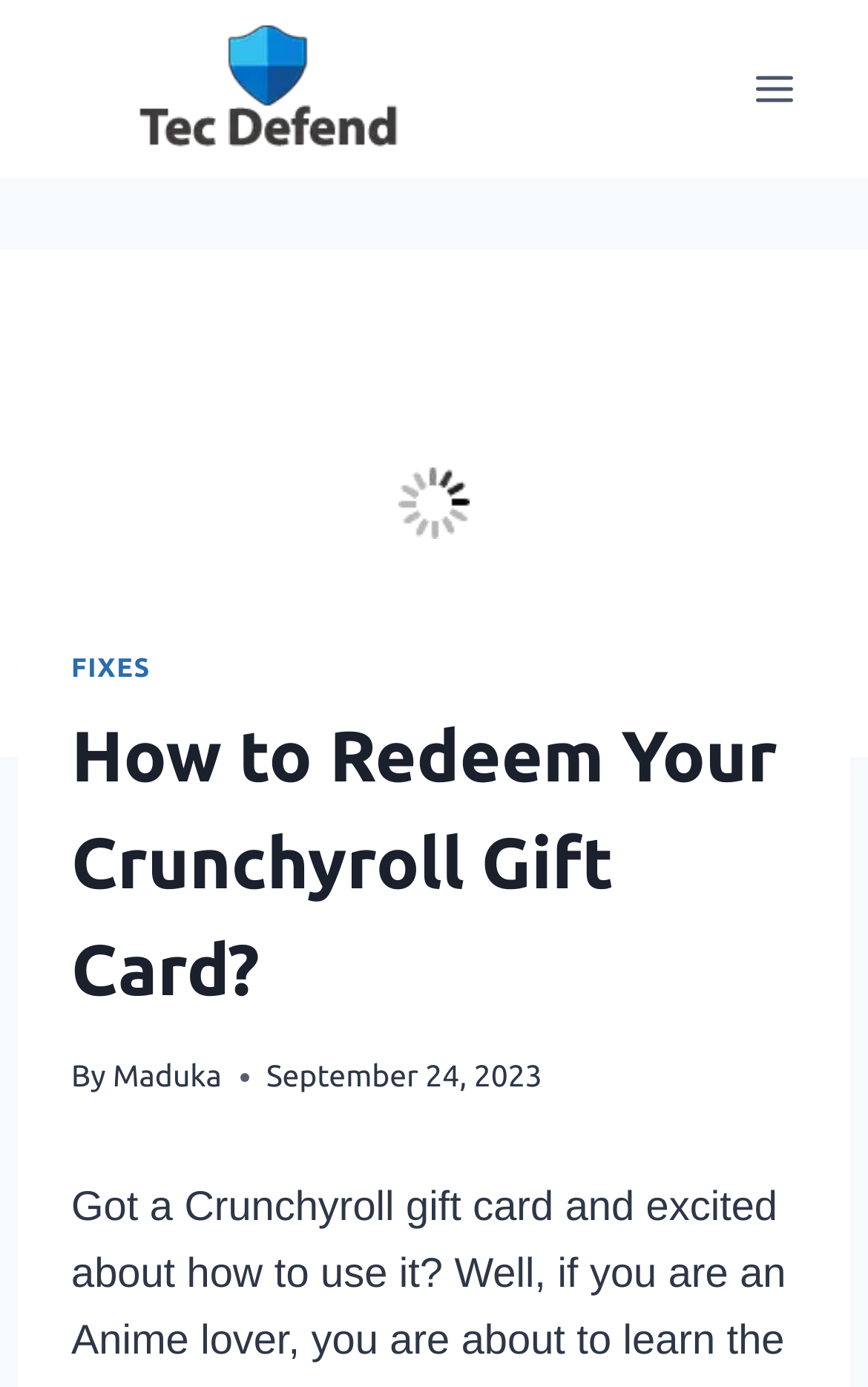What is the gift card for?
Answer the question with as much detail as you can, using the image as a reference.

Based on the webpage's content, it appears that the gift card is for Crunchyroll, a popular anime streaming platform. The webpage provides instructions on how to redeem the gift card, which suggests that the gift card is intended for use on the Crunchyroll platform.